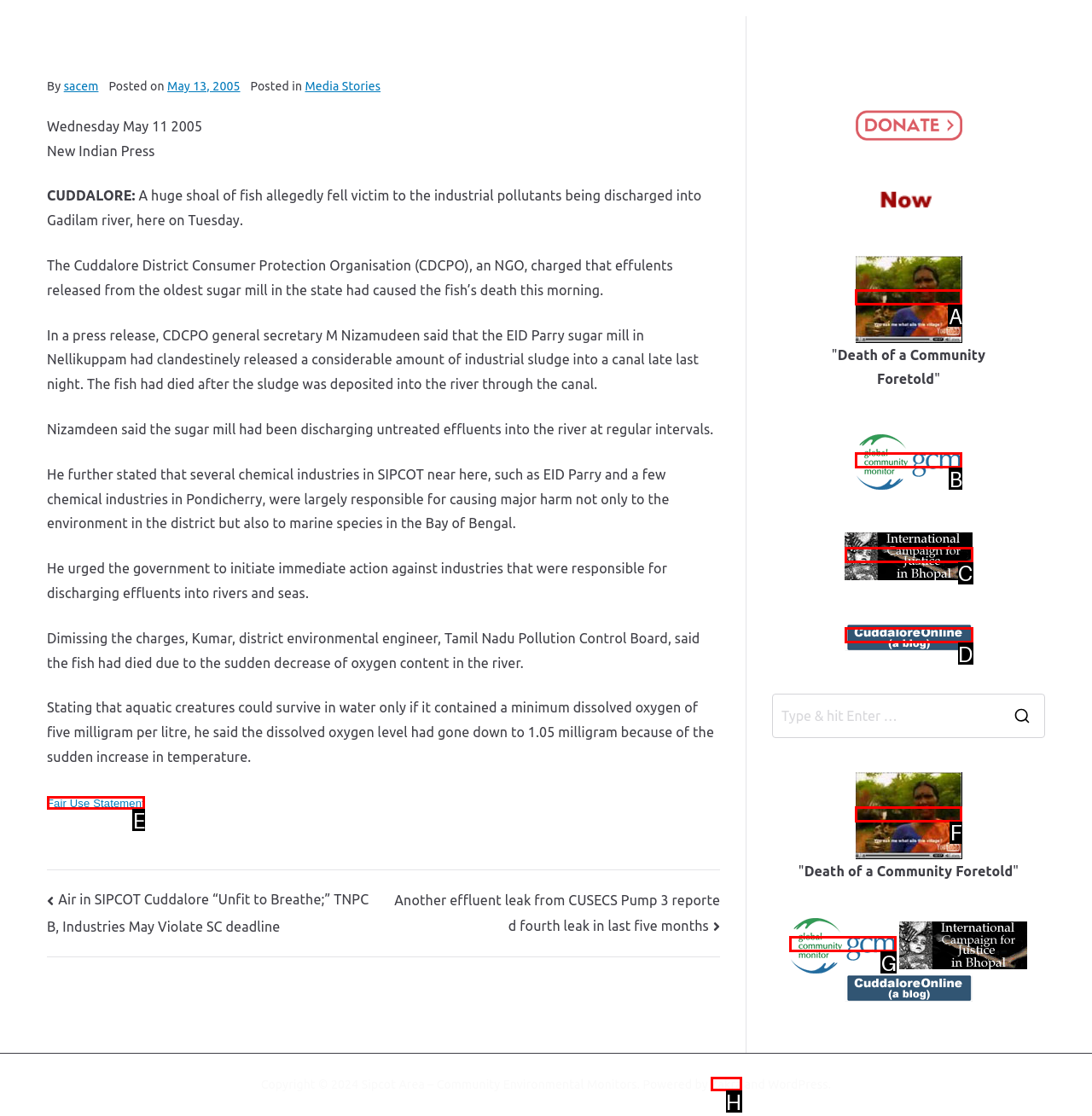Choose the HTML element that aligns with the description: alt="Cuddalore blog". Indicate your choice by stating the letter.

D